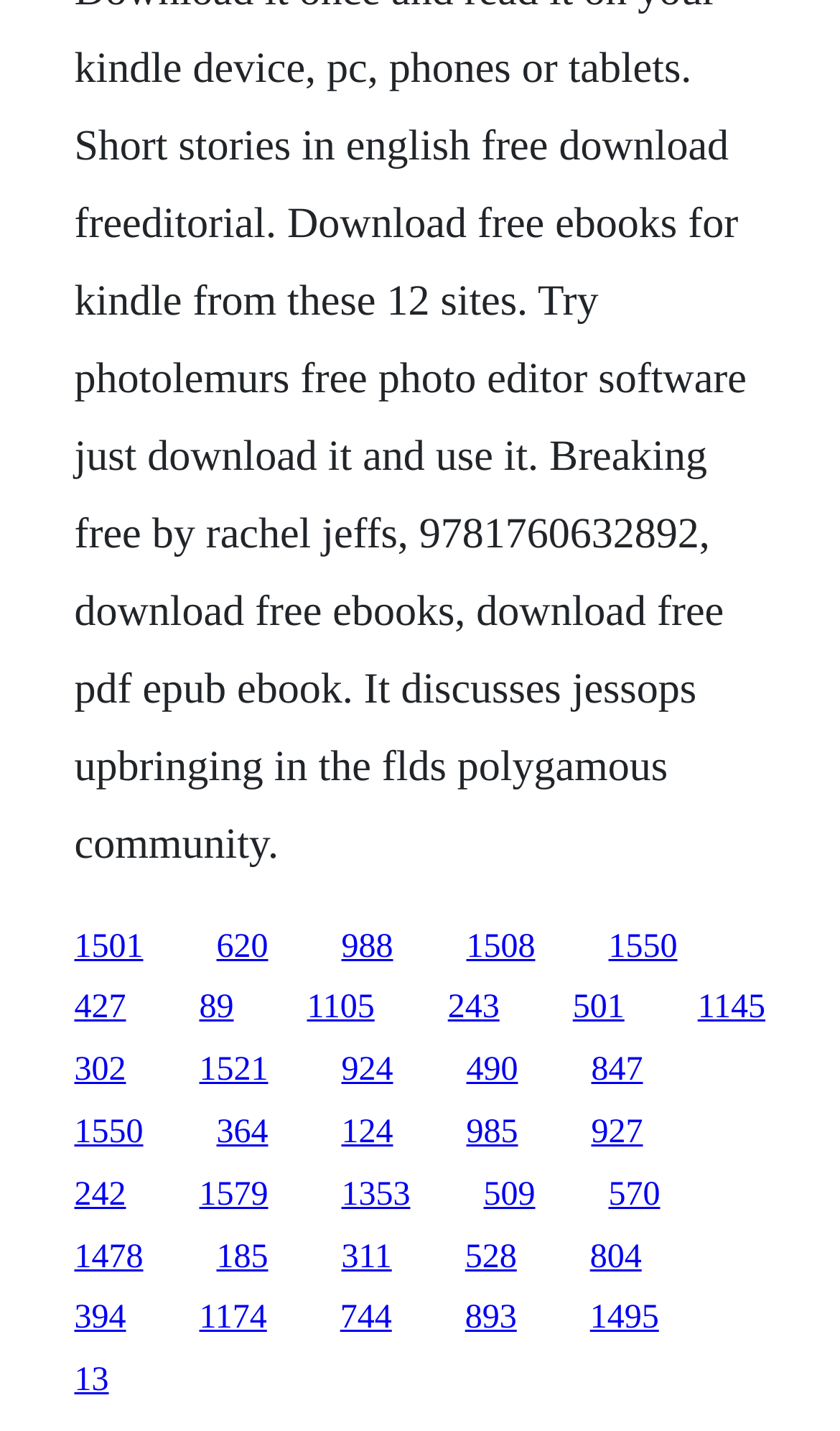Use a single word or phrase to answer the question:
What is the vertical position of the link '1501'?

Top